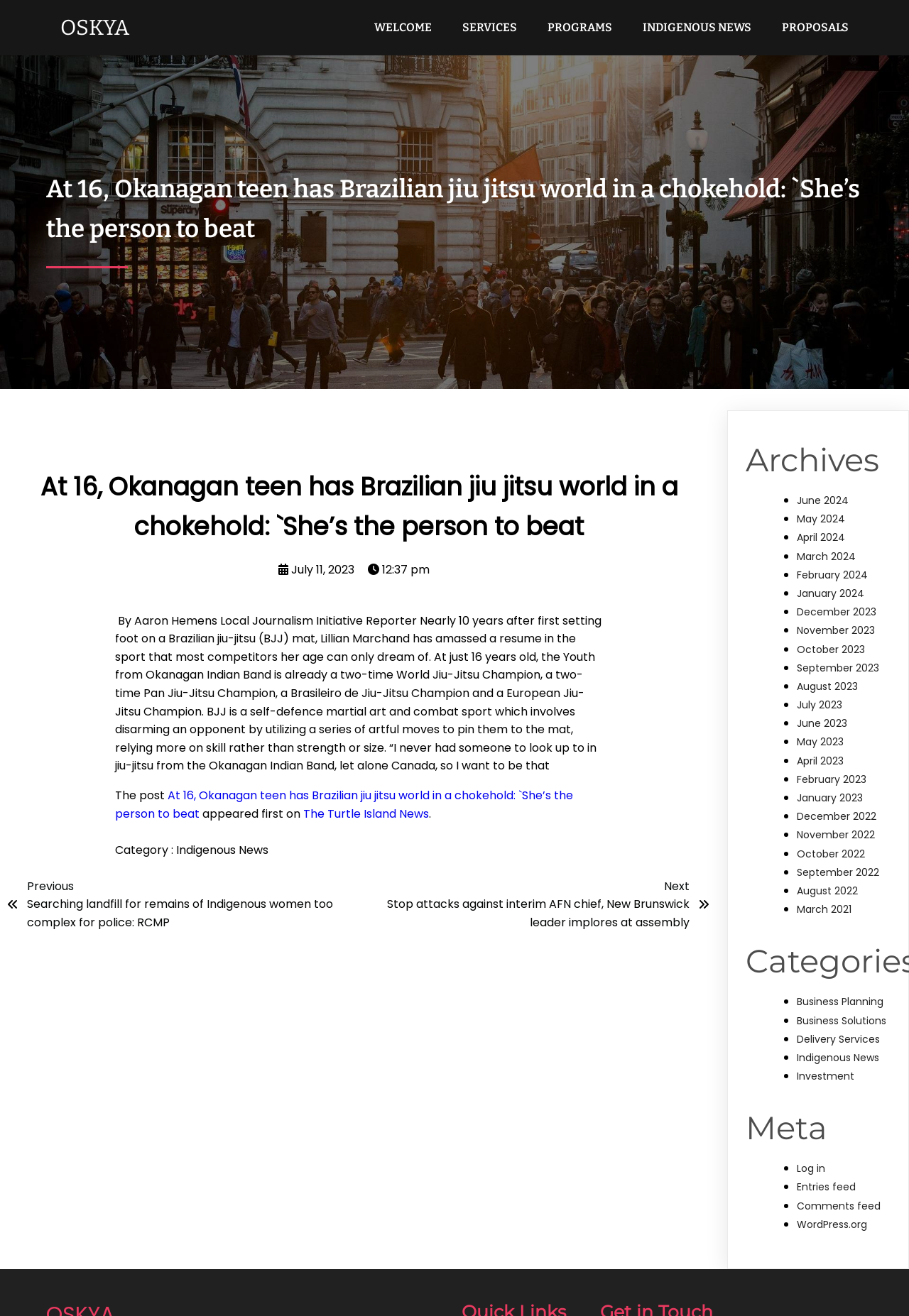Based on what you see in the screenshot, provide a thorough answer to this question: What is the name of the news organization that published this article?

The article credits The Turtle Island News as the publisher, as mentioned in the sentence 'The post appeared first on The Turtle Island News'.